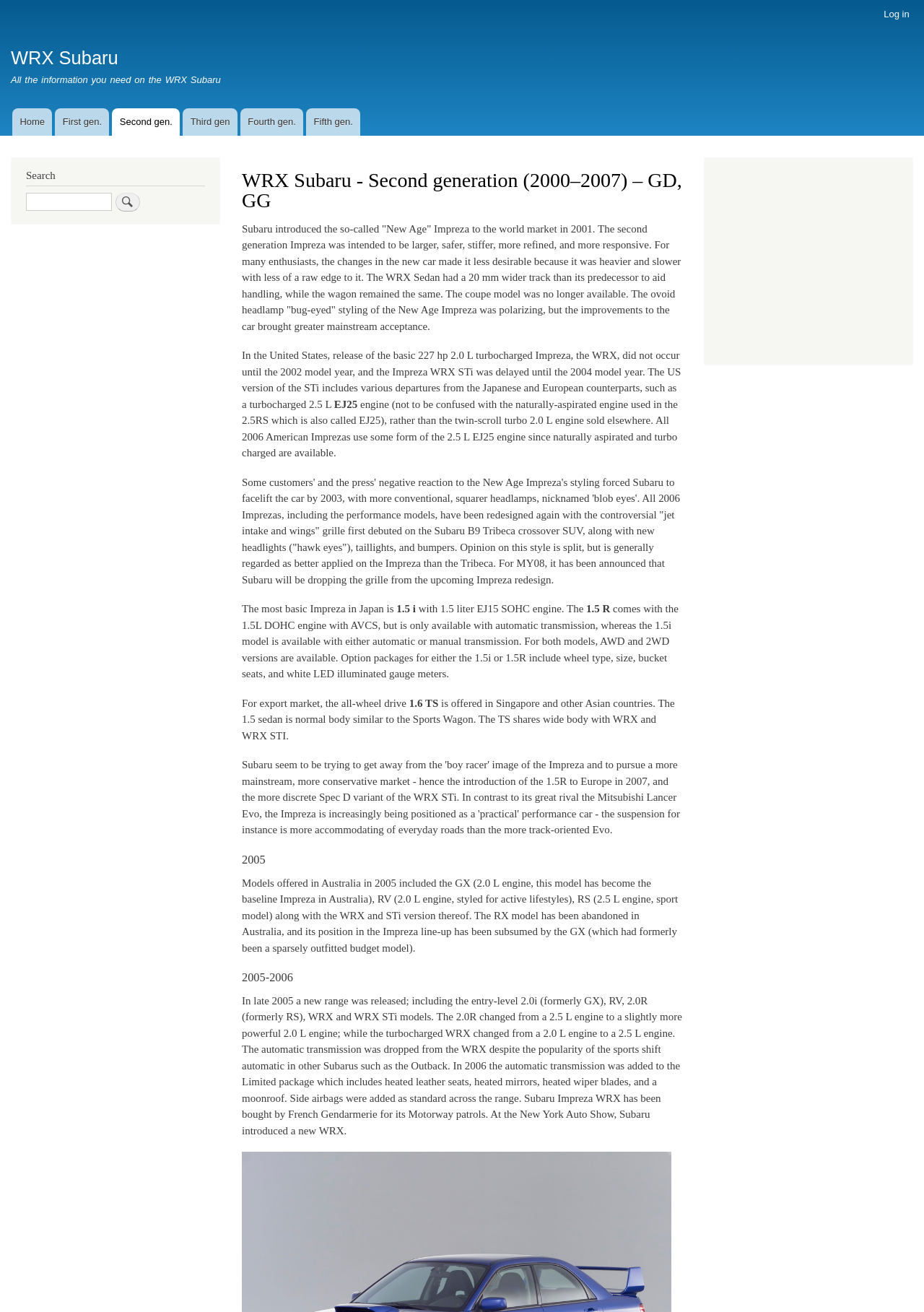What is the generation of WRX Subaru described on this page?
Based on the image, give a concise answer in the form of a single word or short phrase.

Second generation